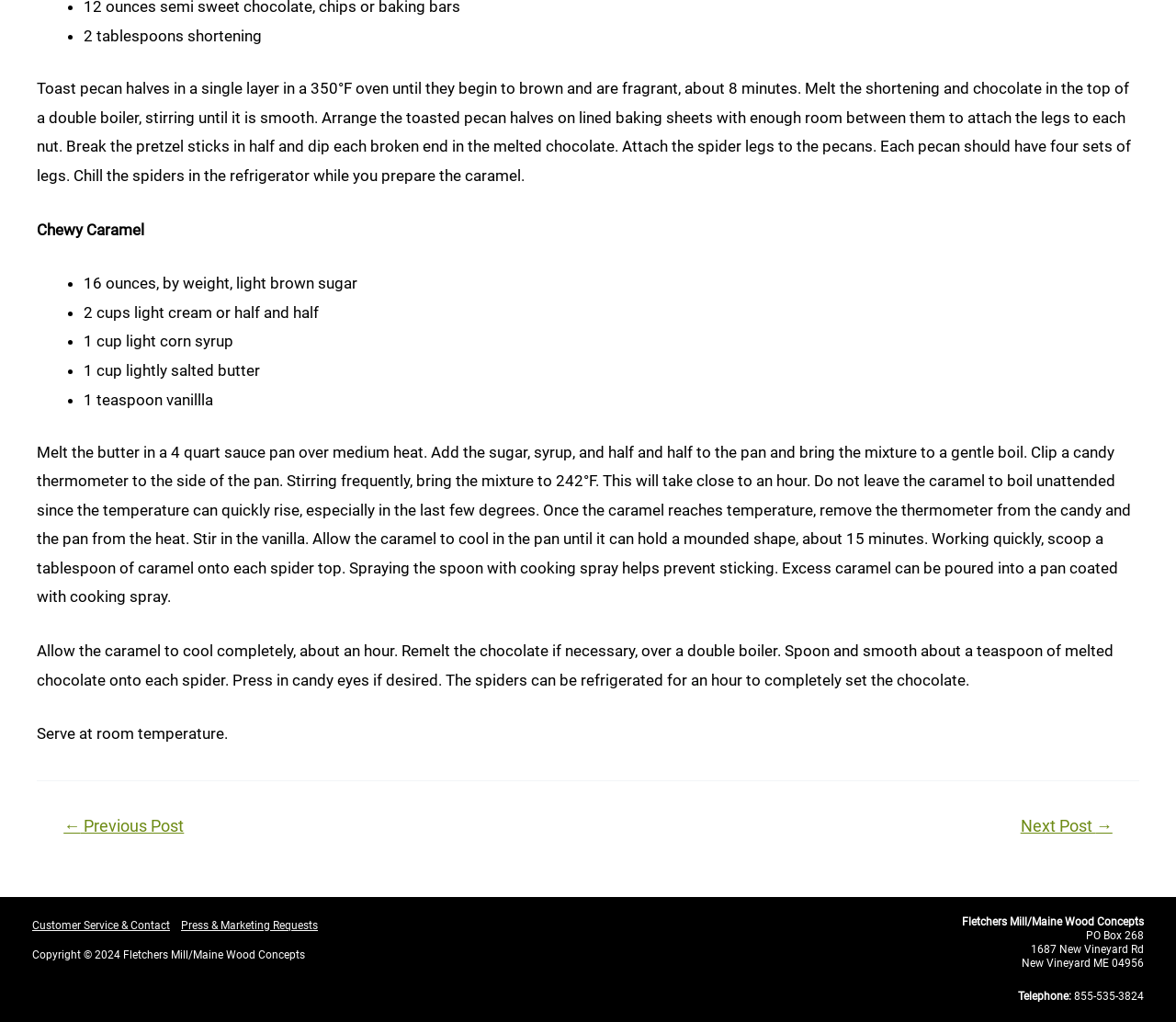Please examine the image and answer the question with a detailed explanation:
What is the address of Fletchers Mill/Maine Wood Concepts?

The address is mentioned at the bottom of the webpage, which includes the PO Box number, street address, and zip code.